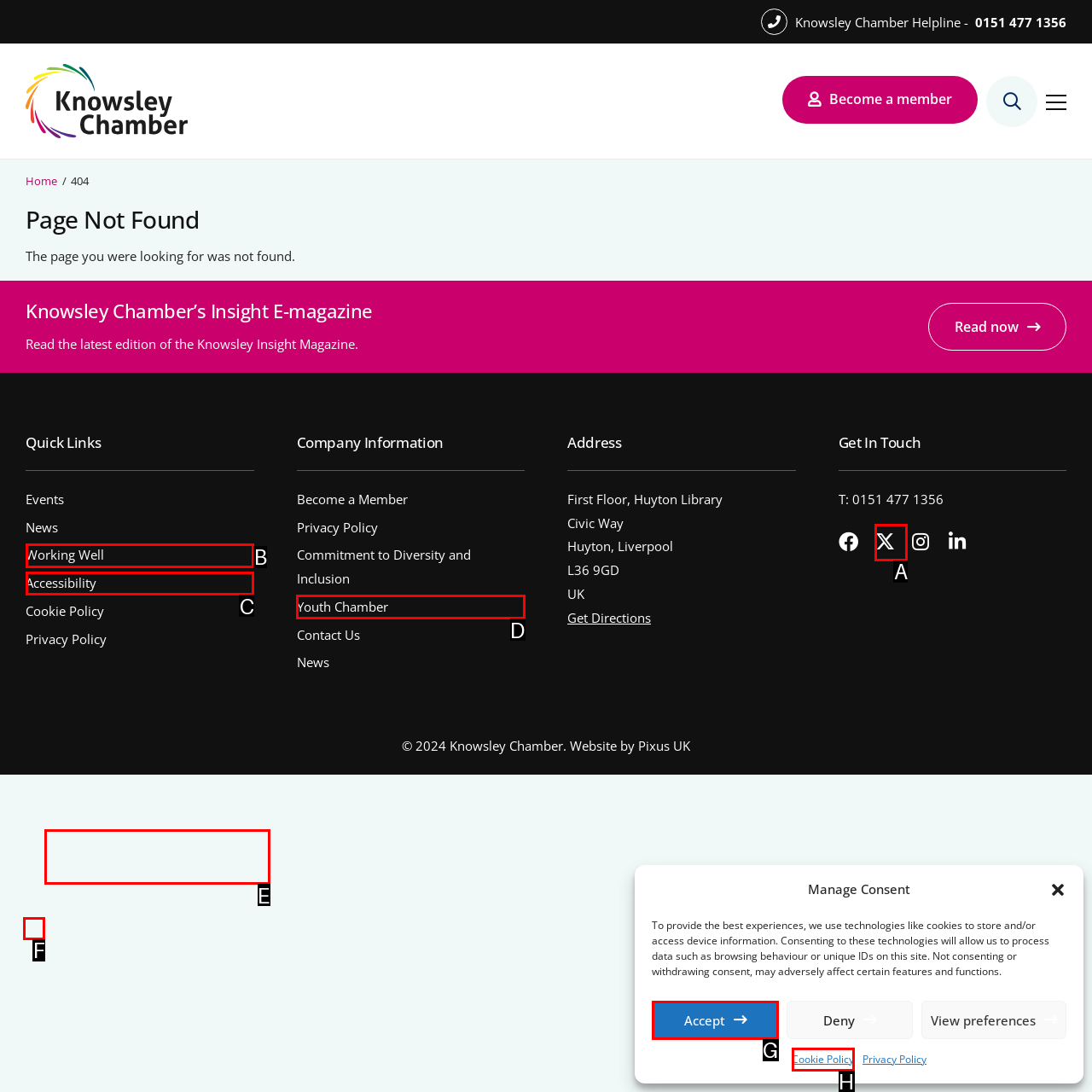Which UI element's letter should be clicked to achieve the task: Click the 'Become a member' link
Provide the letter of the correct choice directly.

E